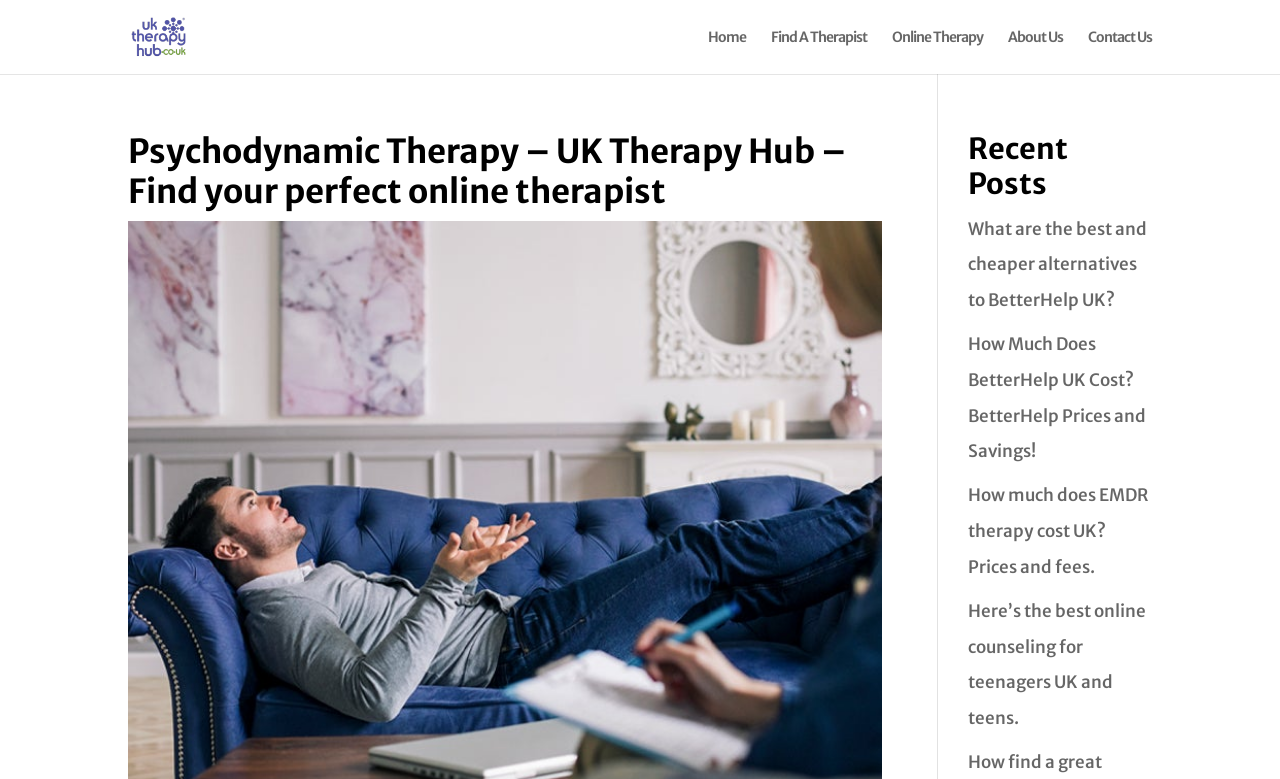Please determine the bounding box of the UI element that matches this description: Find A Therapist. The coordinates should be given as (top-left x, top-left y, bottom-right x, bottom-right y), with all values between 0 and 1.

[0.602, 0.039, 0.677, 0.095]